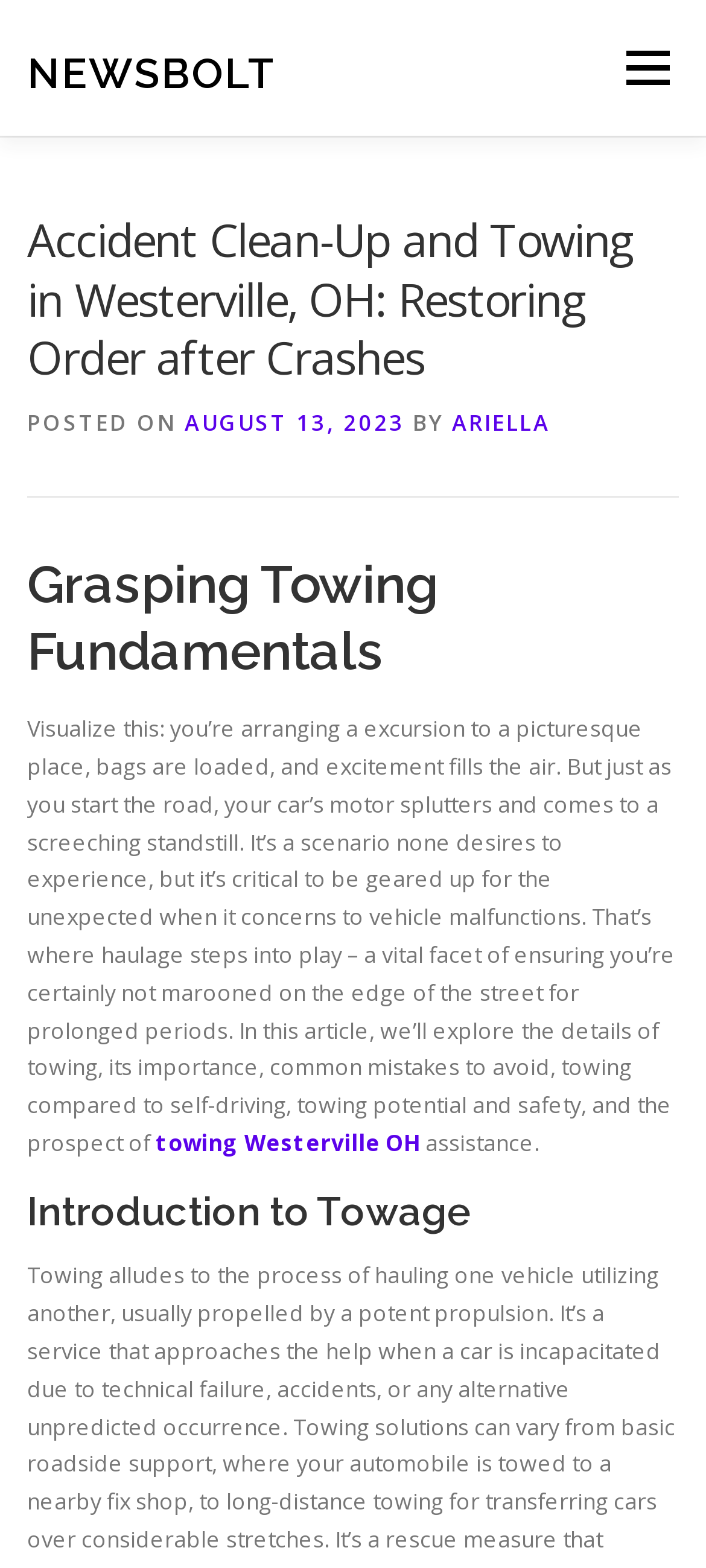What is the service area of the towing company?
We need a detailed and exhaustive answer to the question. Please elaborate.

The service area of the towing company is mentioned in the link 'towing Westerville OH' which is located in the text below the heading 'Grasping Towing Fundamentals'.